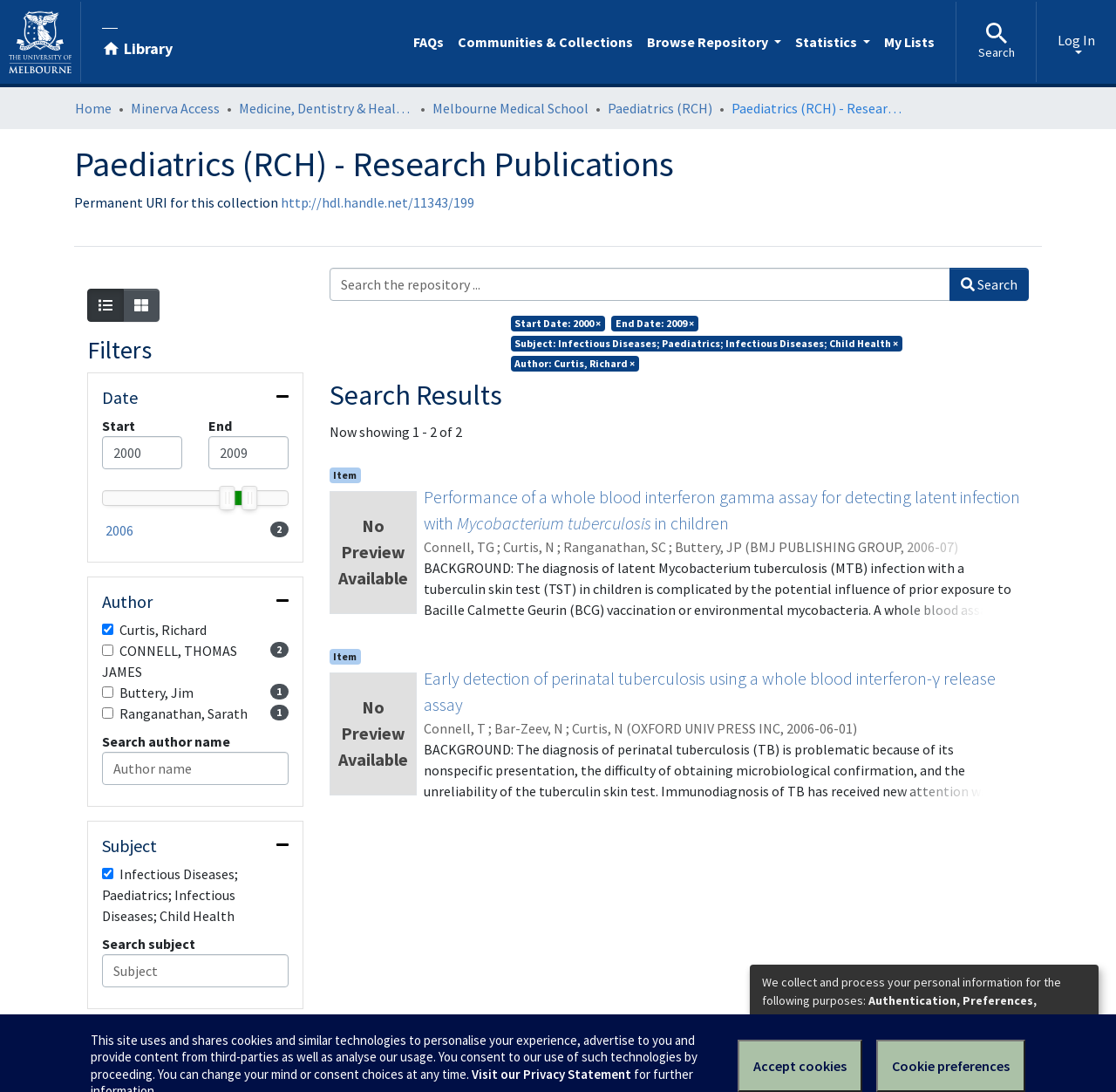Describe the webpage meticulously, covering all significant aspects.

The webpage is a research publication page for Paediatrics (RCH) with a main navigation bar at the top. The navigation bar contains links to various sections, including the library, FAQs, communities and collections, browse repository, statistics, and my lists. There is also a search bar and a log-in button on the top right corner.

Below the navigation bar, there is a breadcrumb navigation section that shows the current location within the website. The breadcrumb navigation section contains links to the home page, Minerva Access, Medicine, Dentistry & Health Sciences, Melbourne Medical School, and Paediatrics (RCH).

The main content area is divided into two sections. The left section contains filters for searching research publications, including date, author, and subject. Each filter section has a collapse button and contains checkboxes and textboxes for selecting specific options. The date filter section has sliders for selecting a range of years.

The right section displays the search results, with a heading that says "Search Results". There is a text that says "Now showing" followed by the number of results, and a pagination section that shows the current page and the total number of pages. Each search result is listed as an item, with a brief description and a link to the full publication.

At the top of the search results section, there are links to remove specific filters, such as start date, end date, subject, and author. There is also a search textbox and a search button above the search results.